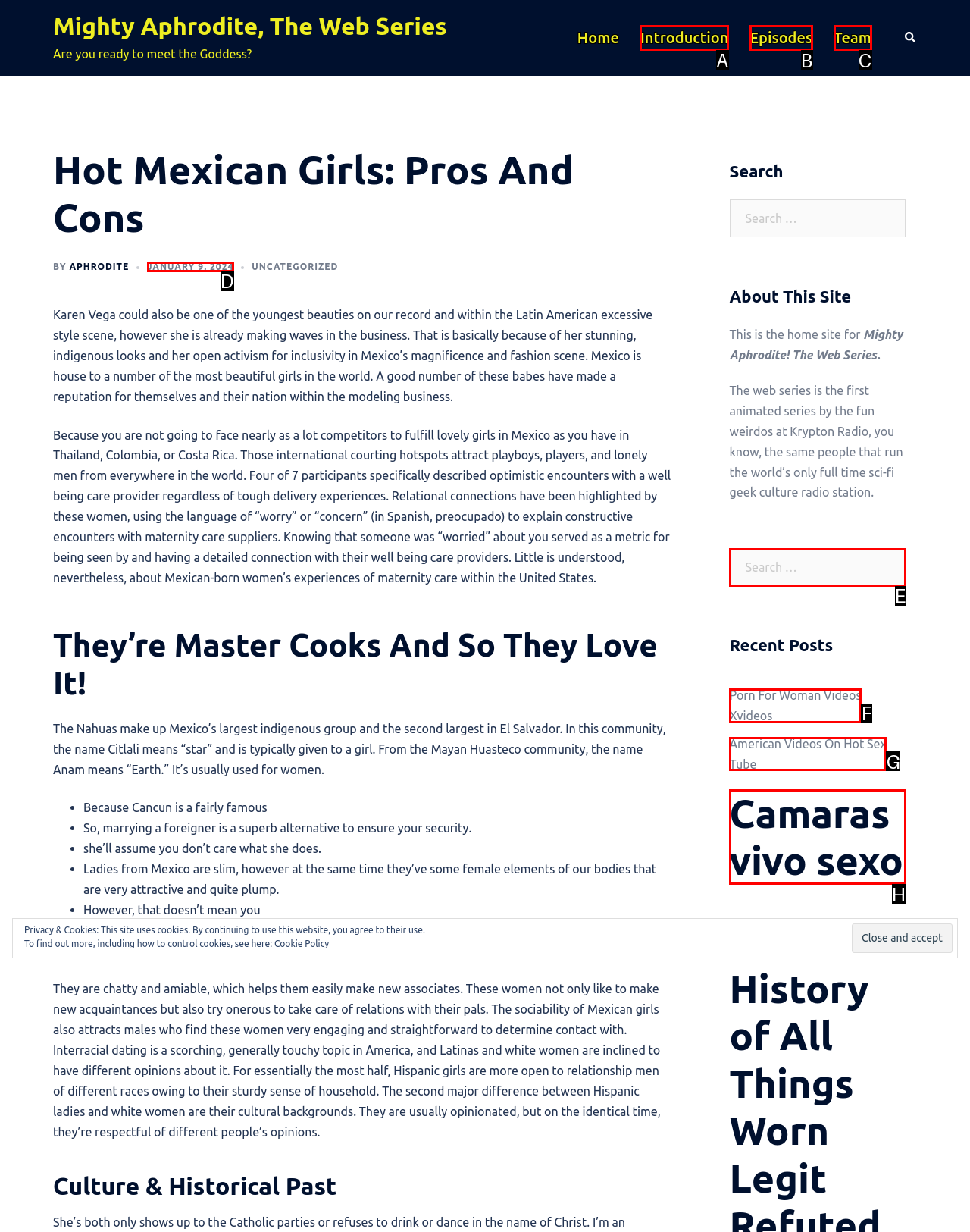Identify the option that best fits this description: Porn For Woman Videos Xvideos
Answer with the appropriate letter directly.

F